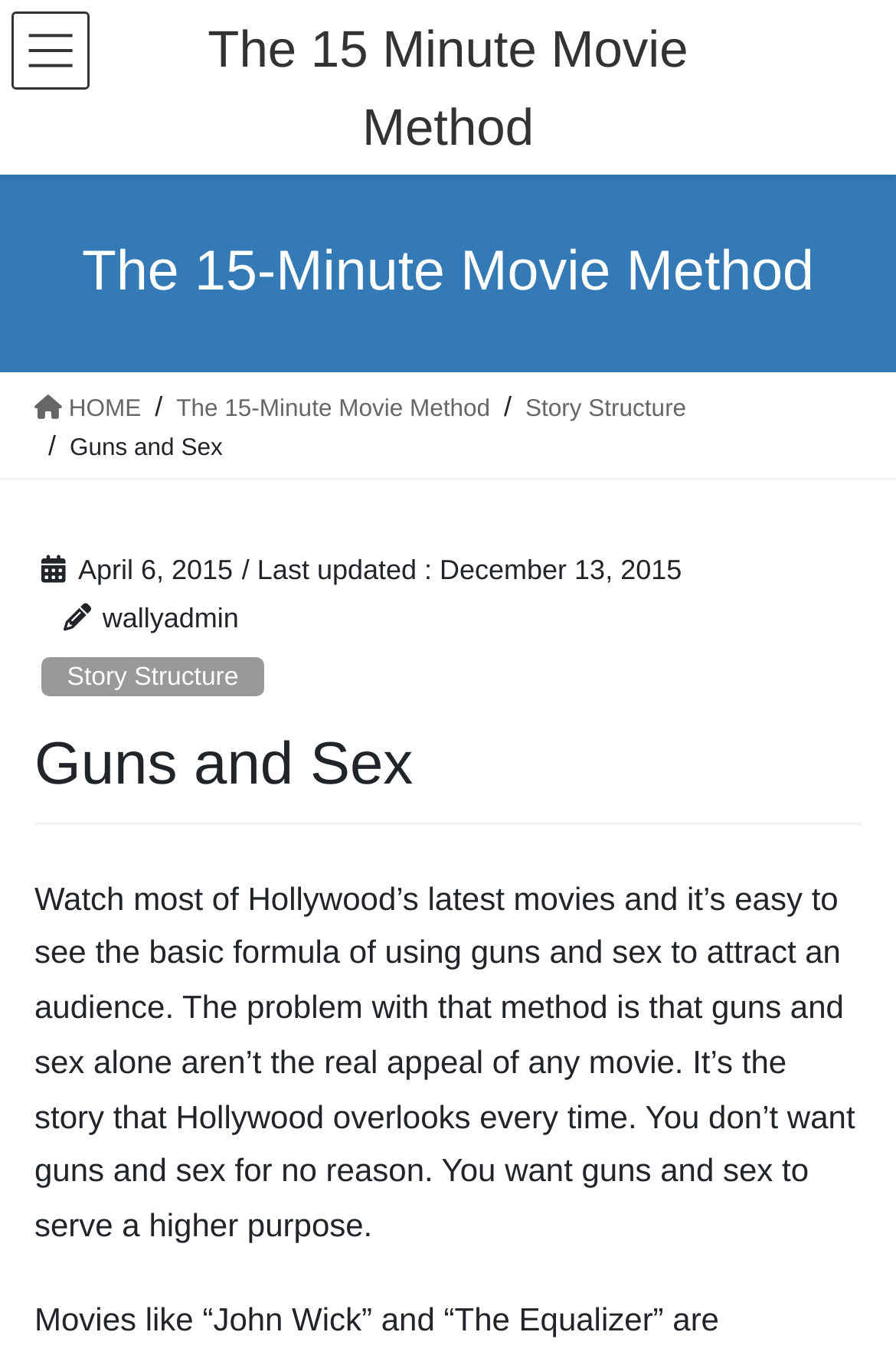Describe all the key features and sections of the webpage thoroughly.

The webpage is titled "Guns and Sex - The 15 Minute Movie Method" and has a prominent link with the same title at the top. Below the title, there is a horizontal navigation menu with four links: "HOME", "The 15-Minute Movie Method", "Story Structure", and another instance of "The 15-Minute Movie Method". 

To the right of the navigation menu, there is a header section that spans almost the entire width of the page. Within this section, there is a heading "Guns and Sex" and some metadata, including the date "April 6, 2015", a "Last updated" label with the date "December 13, 2015", and the author's name "wallyadmin". There is also a link to "Story Structure" within this section.

Below the header section, there is a large block of text that discusses the formula of using guns and sex in Hollywood movies, arguing that the real appeal of a movie lies in its story, not just the use of guns and sex. This text takes up most of the page's content area.